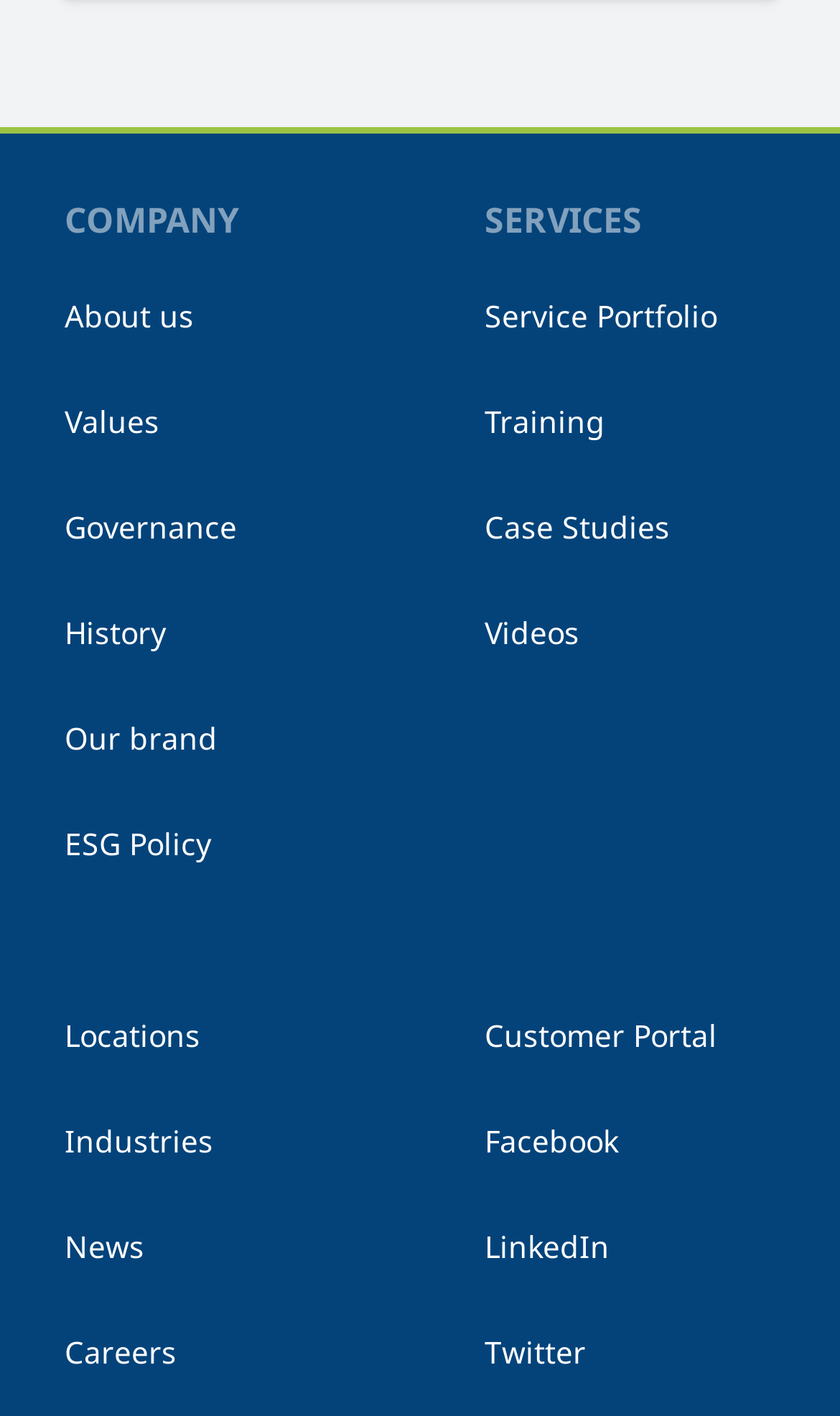Determine the bounding box coordinates for the area that needs to be clicked to fulfill this task: "Access Customer Portal". The coordinates must be given as four float numbers between 0 and 1, i.e., [left, top, right, bottom].

[0.577, 0.694, 0.923, 0.768]